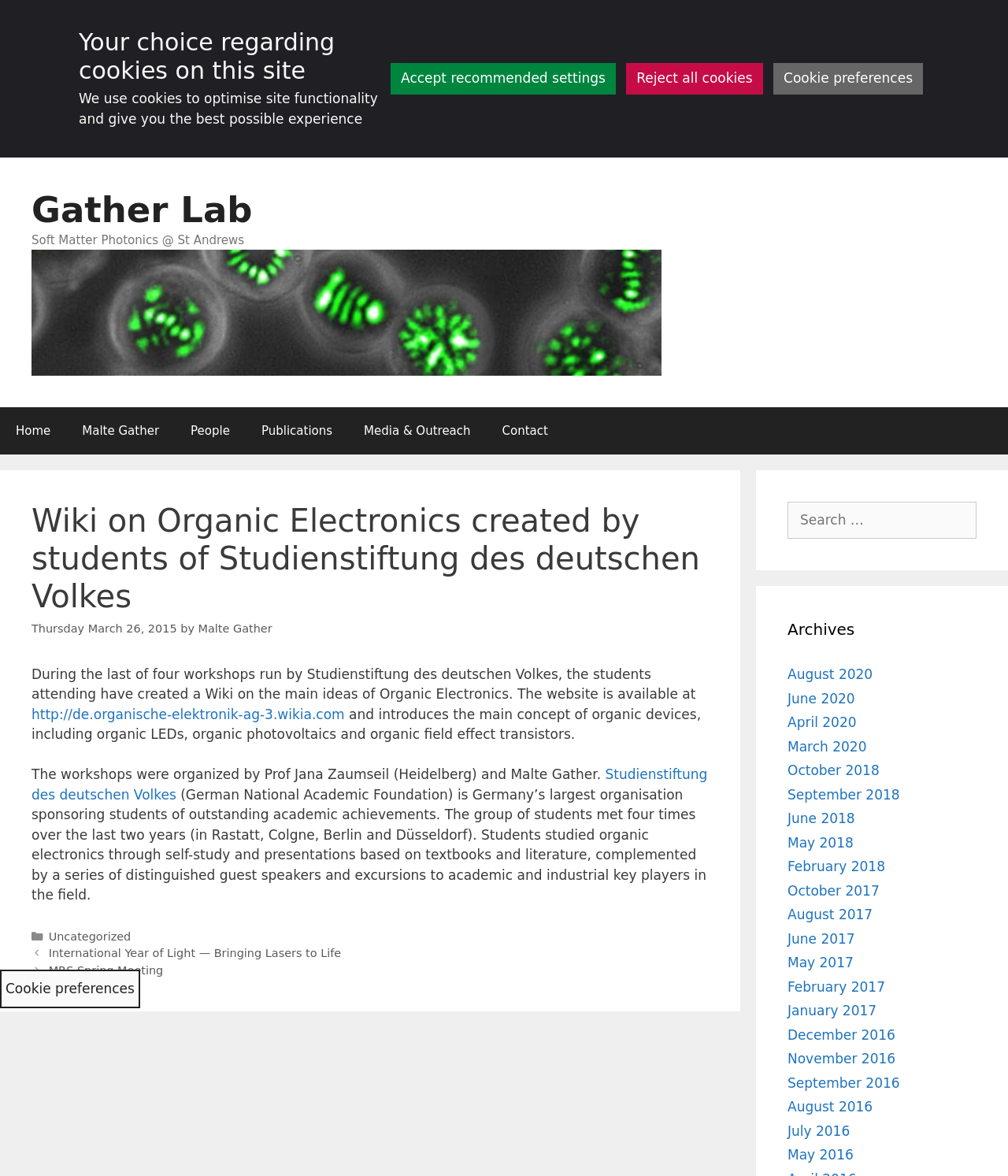Identify the bounding box coordinates of the element that should be clicked to fulfill this task: "Read the 'Wiki on Organic Electronics' article". The coordinates should be provided as four float numbers between 0 and 1, i.e., [left, top, right, bottom].

[0.031, 0.427, 0.703, 0.542]